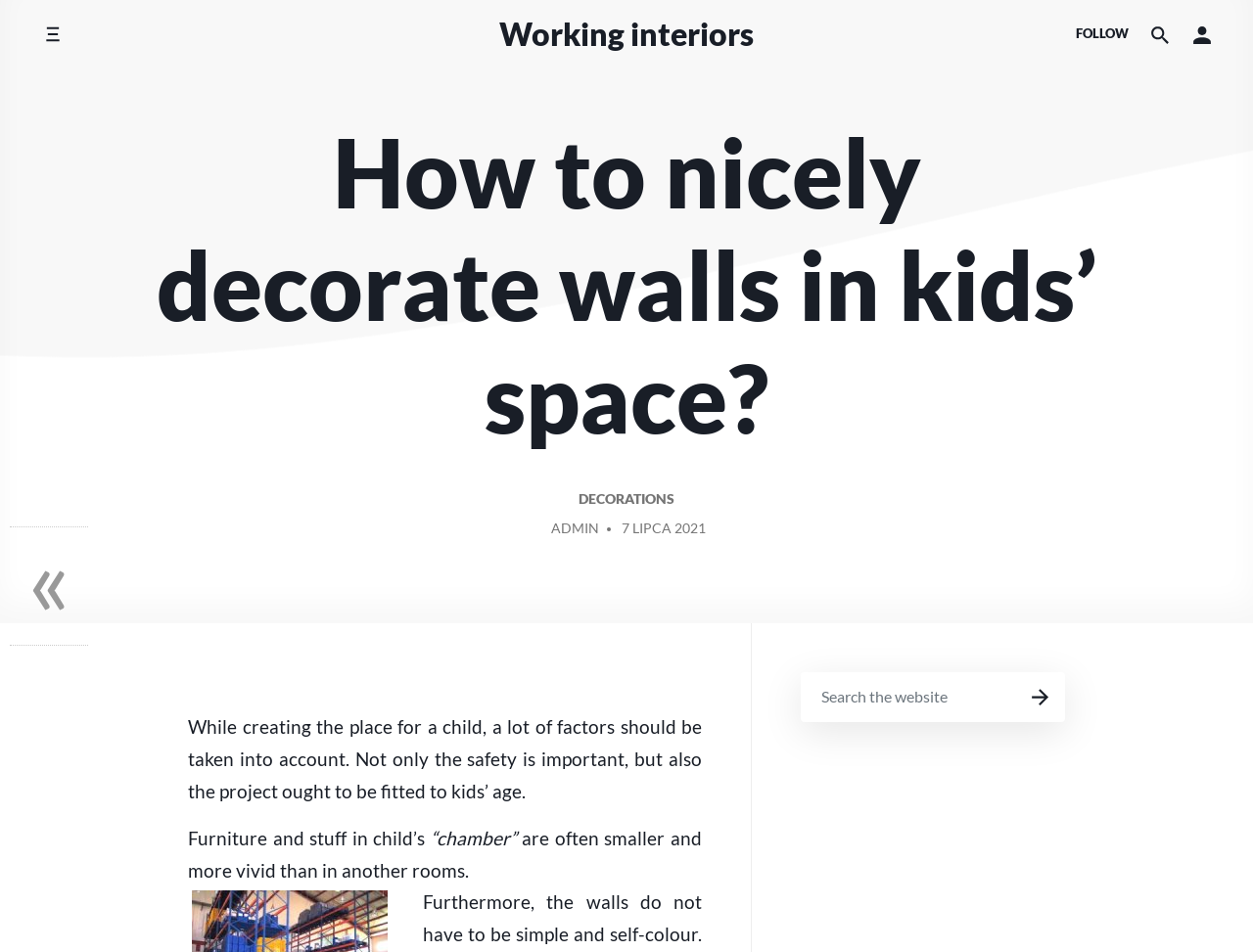Determine the main headline from the webpage and extract its text.

How to nicely decorate walls in kids’ space?